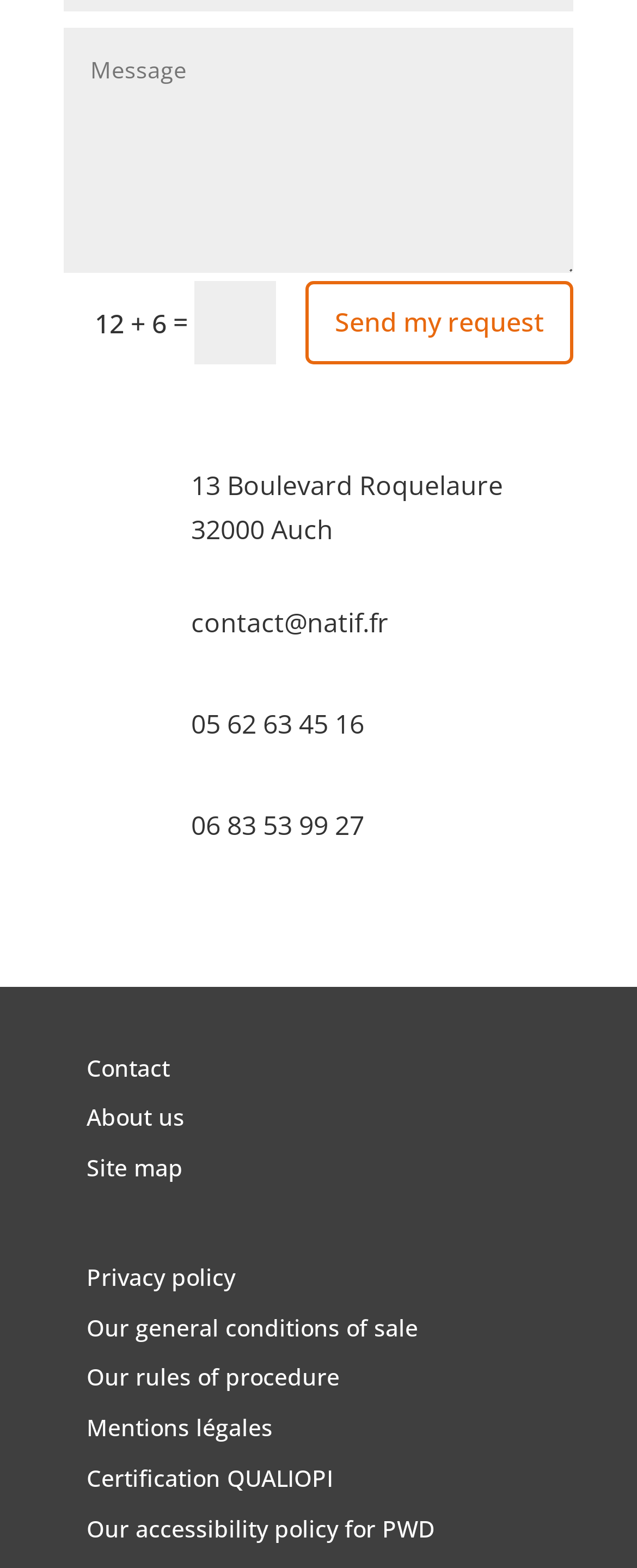Provide the bounding box coordinates in the format (top-left x, top-left y, bottom-right x, bottom-right y). All values are floating point numbers between 0 and 1. Determine the bounding box coordinate of the UI element described as: Certification QUALIOPI

[0.136, 0.933, 0.523, 0.952]